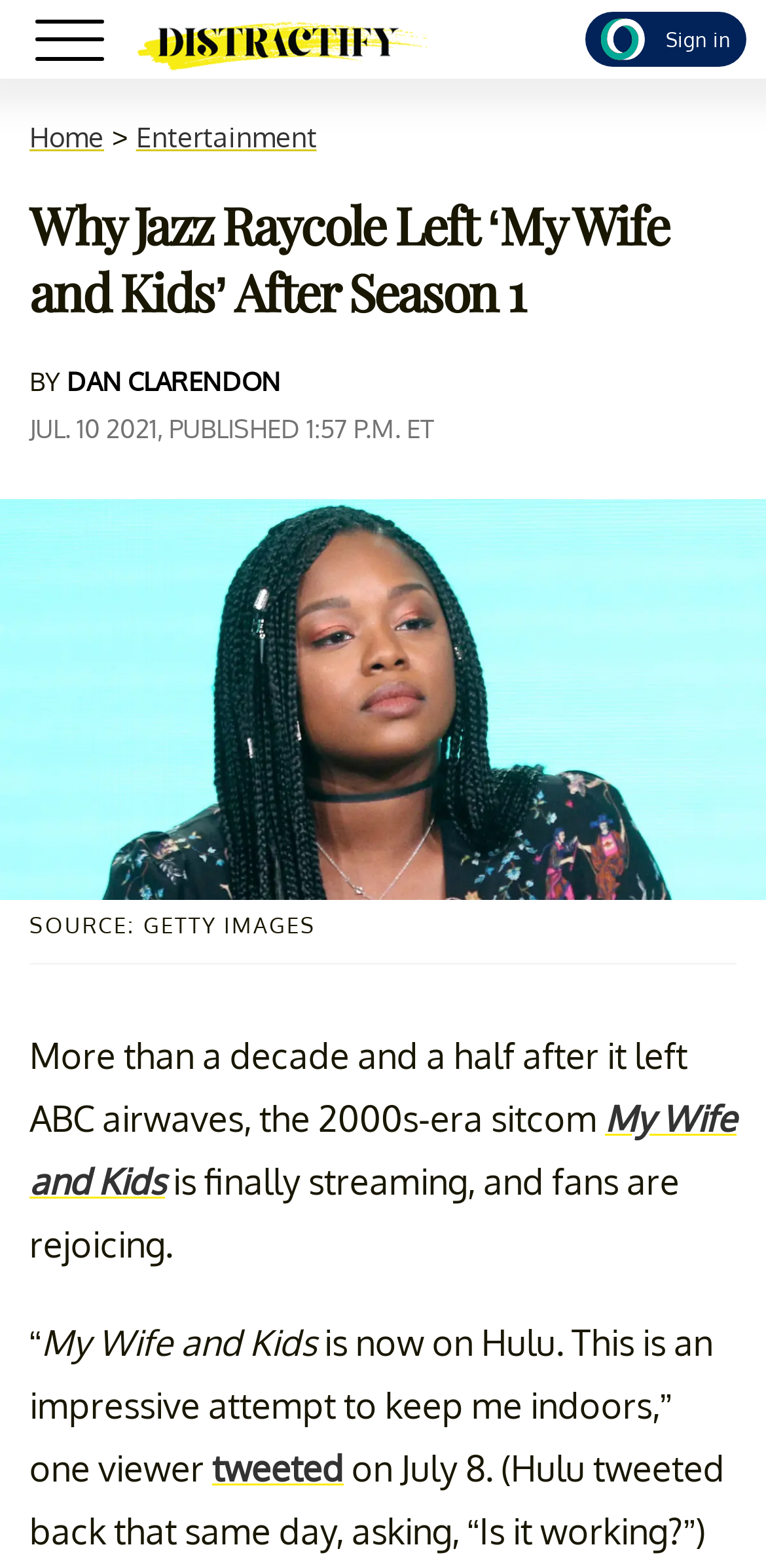Locate the bounding box coordinates of the UI element described by: "tweeted". Provide the coordinates as four float numbers between 0 and 1, formatted as [left, top, right, bottom].

[0.277, 0.923, 0.449, 0.95]